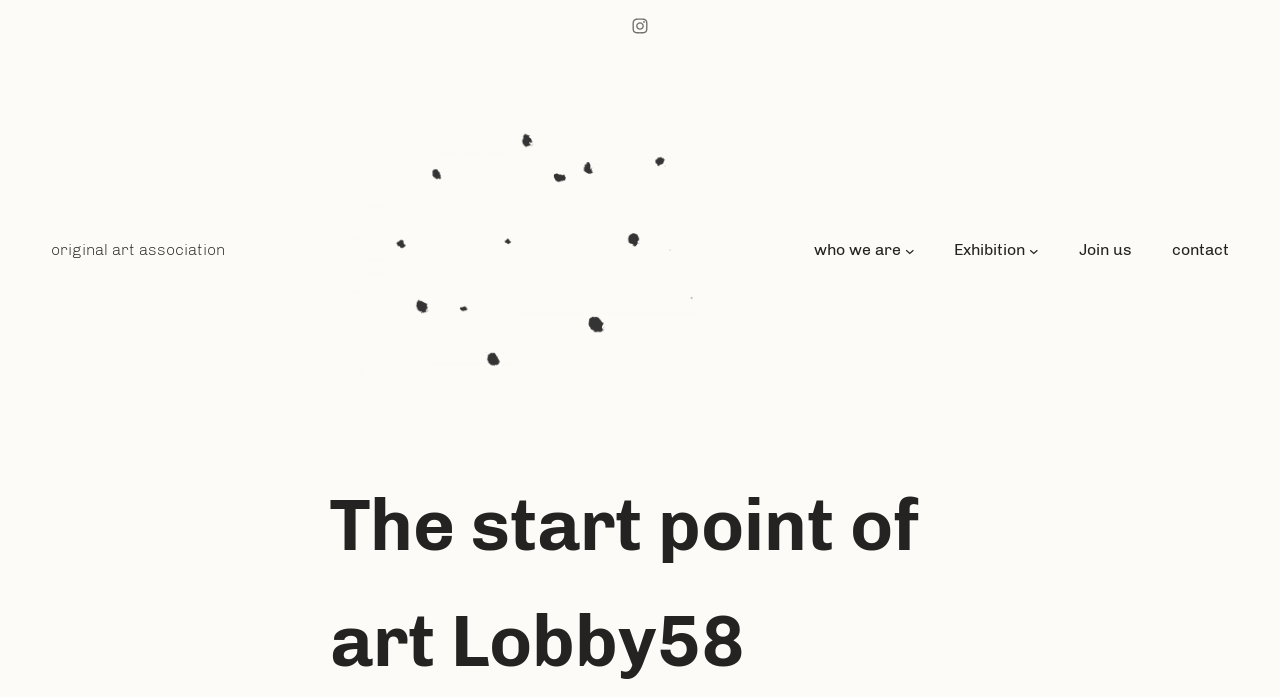Offer a meticulous description of the webpage's structure and content.

The webpage is about the Original Art Association, specifically the Lobby58 platform. At the top, there is a link to Instagram, positioned slightly to the right of the center. Below it, there is a heading that reads "original art association" with a link to the same name underneath. 

To the right of the heading, there is a prominent link to "Original Art Association" accompanied by an image with the same name. This link and image combination takes up a significant portion of the page.

On the right side of the page, there is a navigation menu with several links, including "who we are", "Exhibition", "Join us", and "contact". Each of these links has a corresponding button that can be expanded to reveal a submenu, except for the "contact" link. The "Exhibition" link has a static text label next to it that reads "Exhibition". The menu items are stacked vertically, with "who we are" at the top and "contact" at the bottom.